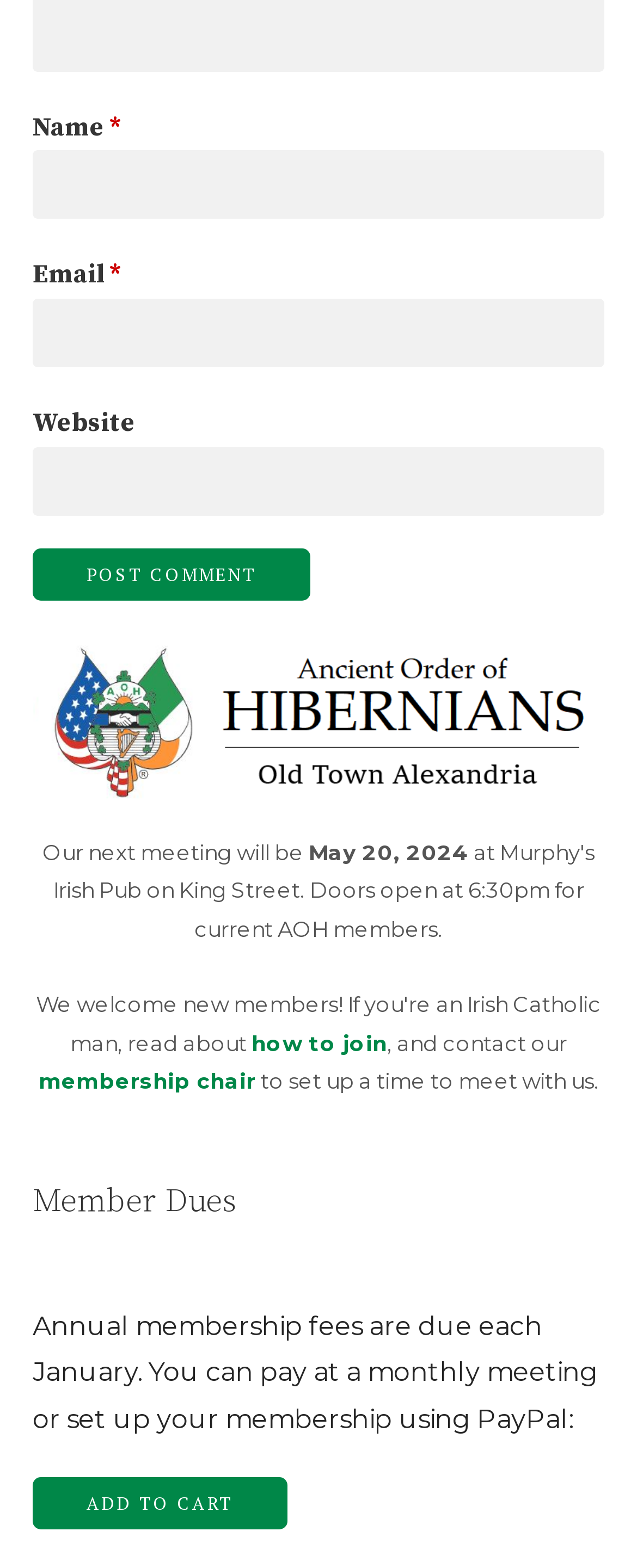Identify the bounding box coordinates for the element you need to click to achieve the following task: "go to home page". Provide the bounding box coordinates as four float numbers between 0 and 1, in the form [left, top, right, bottom].

None